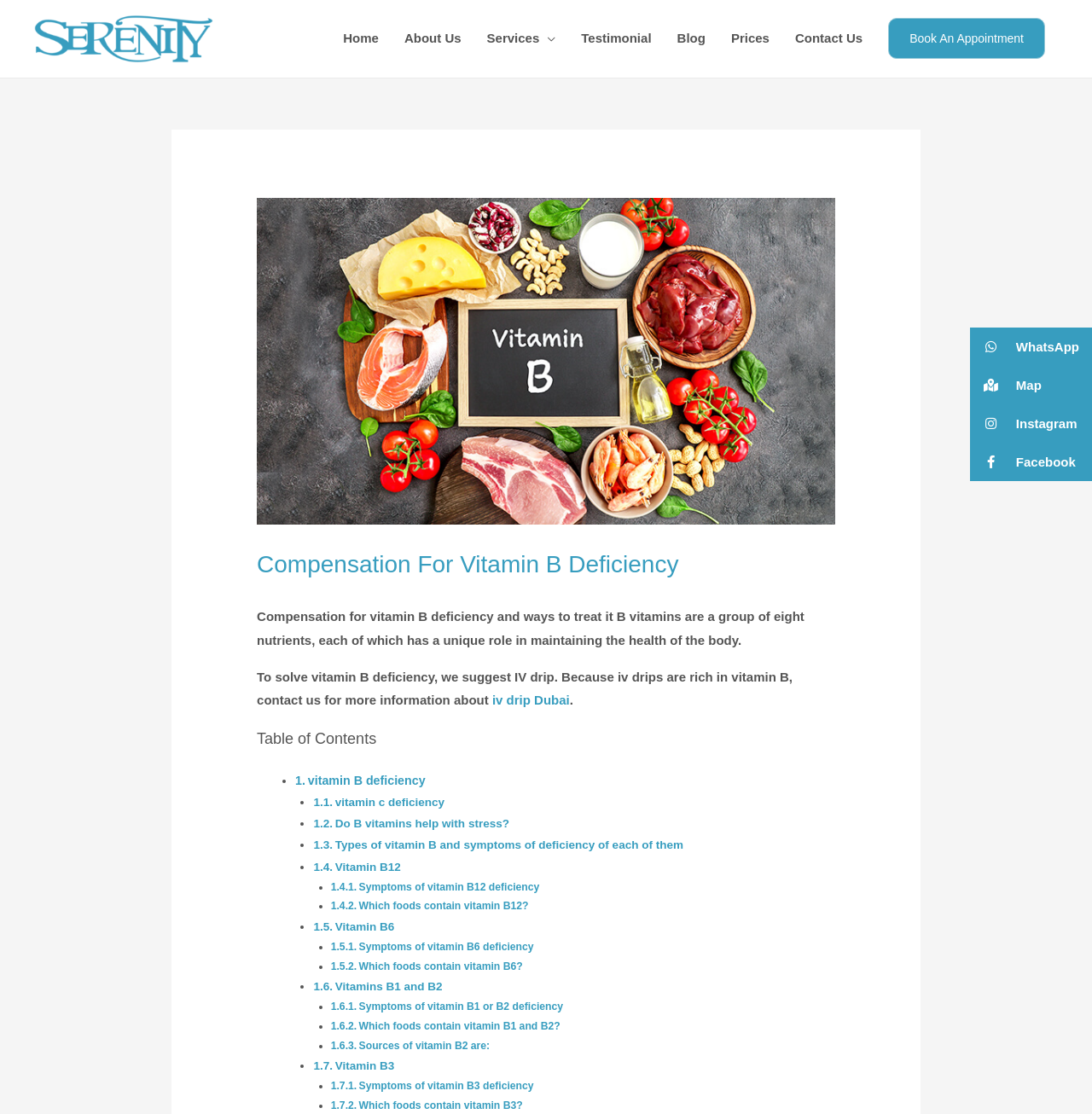Select the bounding box coordinates of the element I need to click to carry out the following instruction: "Read more about 'iv drip Dubai'".

[0.451, 0.622, 0.522, 0.635]